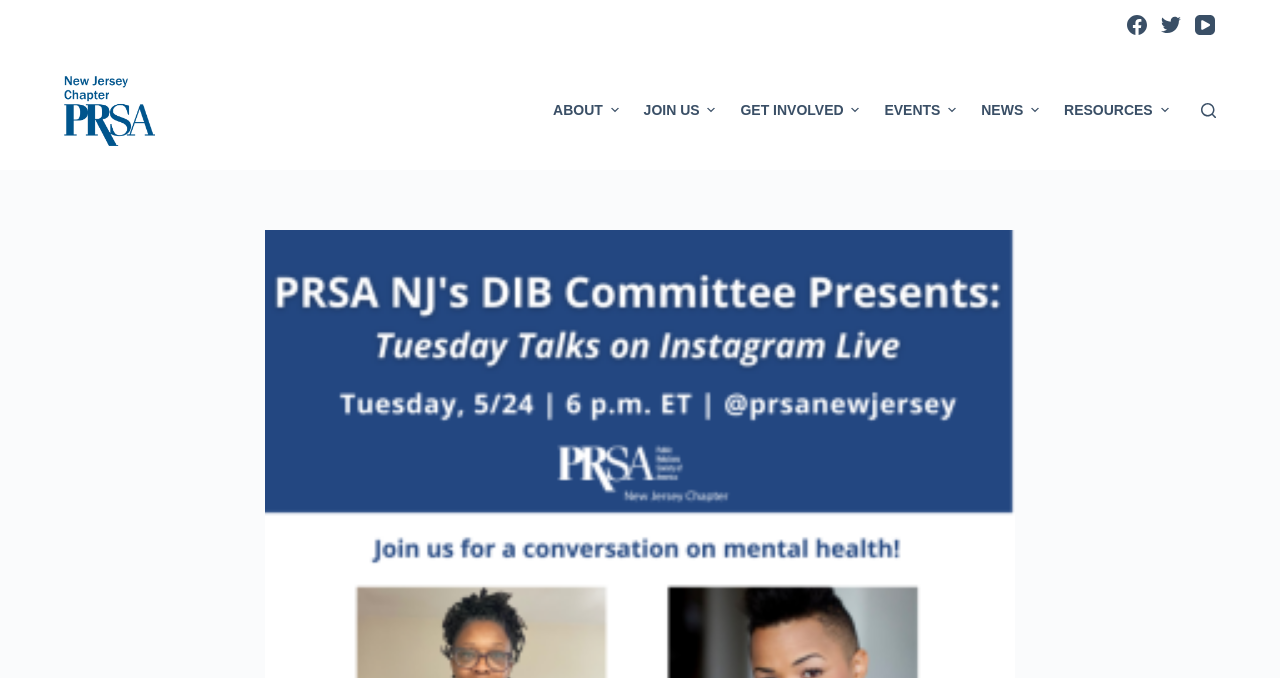Please find the bounding box coordinates of the element that needs to be clicked to perform the following instruction: "Click the Facebook link". The bounding box coordinates should be four float numbers between 0 and 1, represented as [left, top, right, bottom].

[0.88, 0.022, 0.896, 0.052]